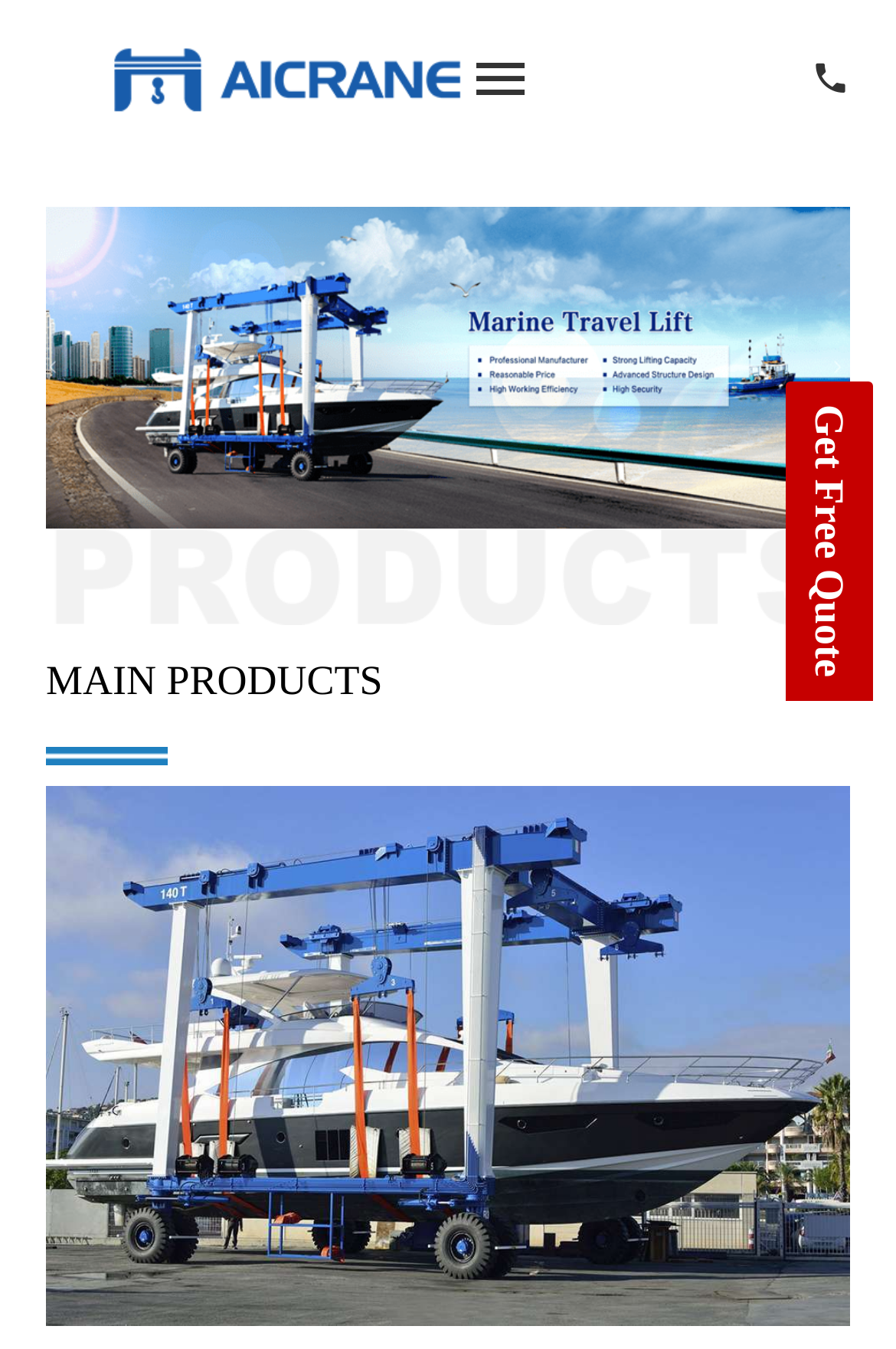What is the position of the 'MAIN PRODUCTS' text?
From the details in the image, answer the question comprehensively.

According to the bounding box coordinates, the 'MAIN PRODUCTS' text is located at [0.051, 0.488, 0.427, 0.522], which suggests it is positioned in the middle-left section of the webpage.